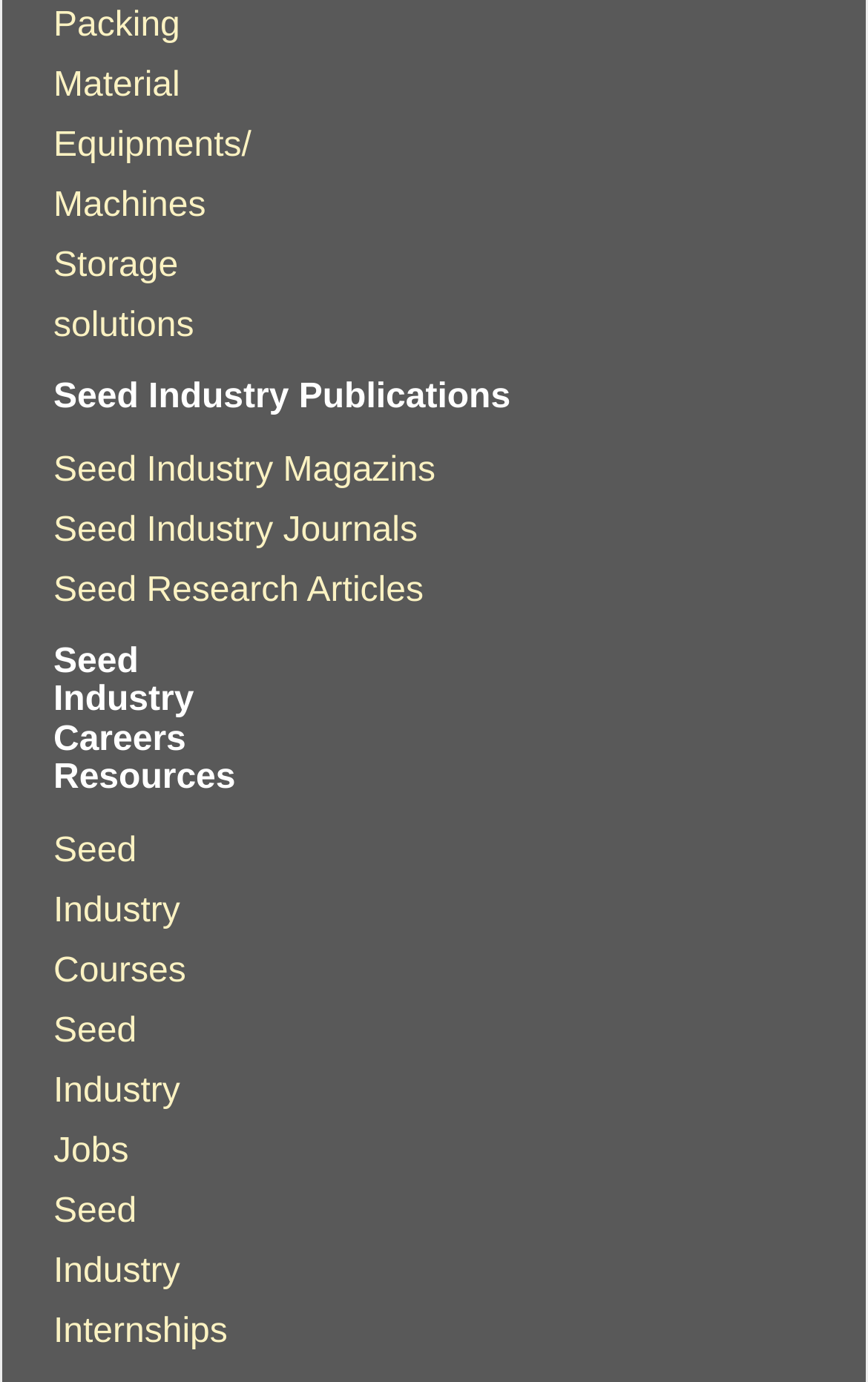Please provide the bounding box coordinates for the element that needs to be clicked to perform the following instruction: "View packing material options". The coordinates should be given as four float numbers between 0 and 1, i.e., [left, top, right, bottom].

[0.062, 0.005, 0.207, 0.076]